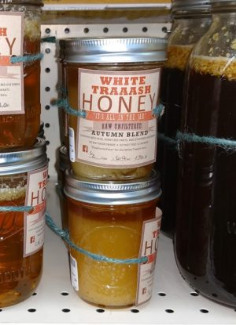What type of lid is used to seal the jars?
Answer the question with detailed information derived from the image.

The caption specifically states that each jar is sealed with a metal lid, which suggests a secure and durable closure for the honey containers.